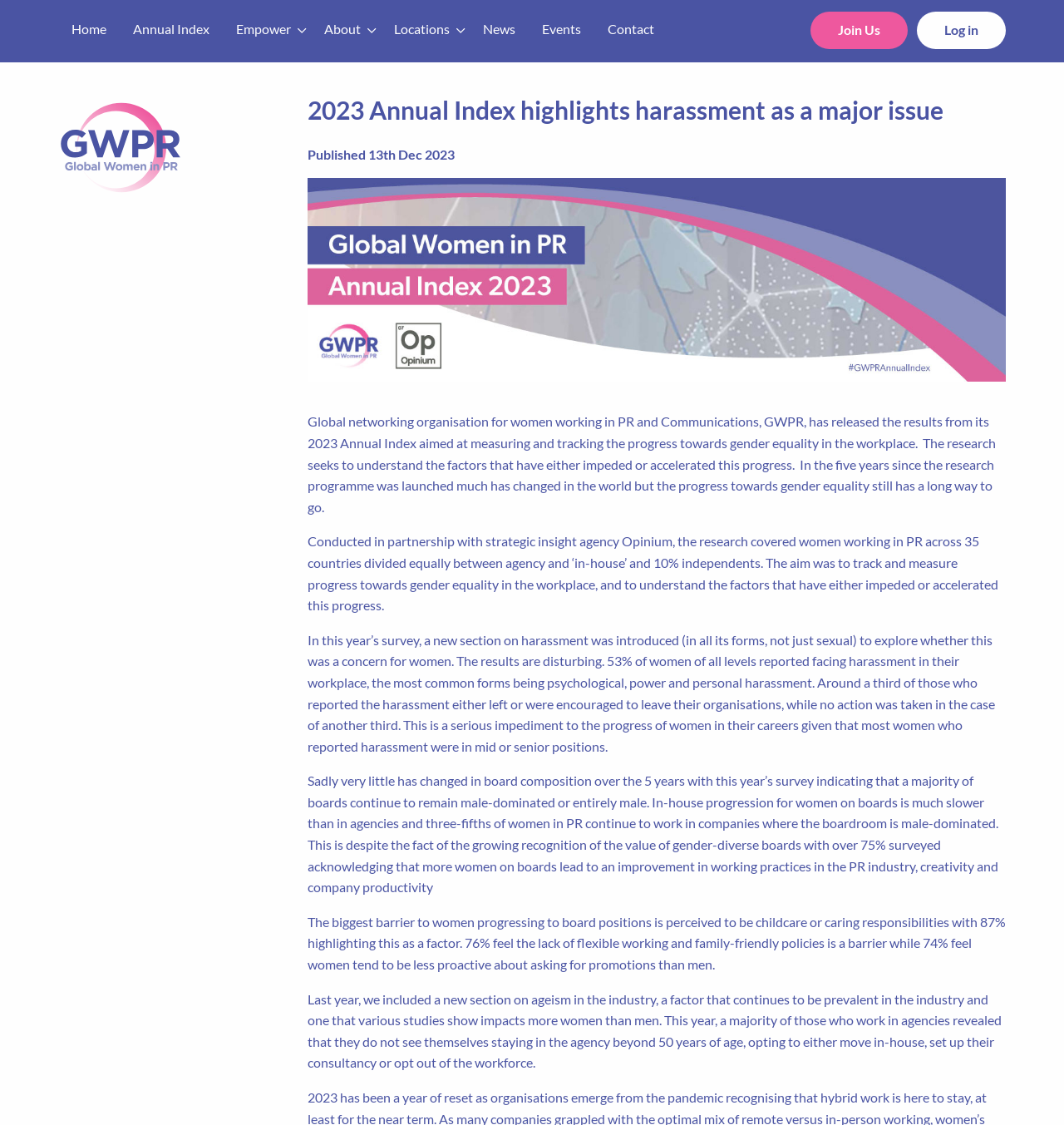Please specify the bounding box coordinates of the area that should be clicked to accomplish the following instruction: "Click on the Home menu item". The coordinates should consist of four float numbers between 0 and 1, i.e., [left, top, right, bottom].

[0.055, 0.012, 0.112, 0.037]